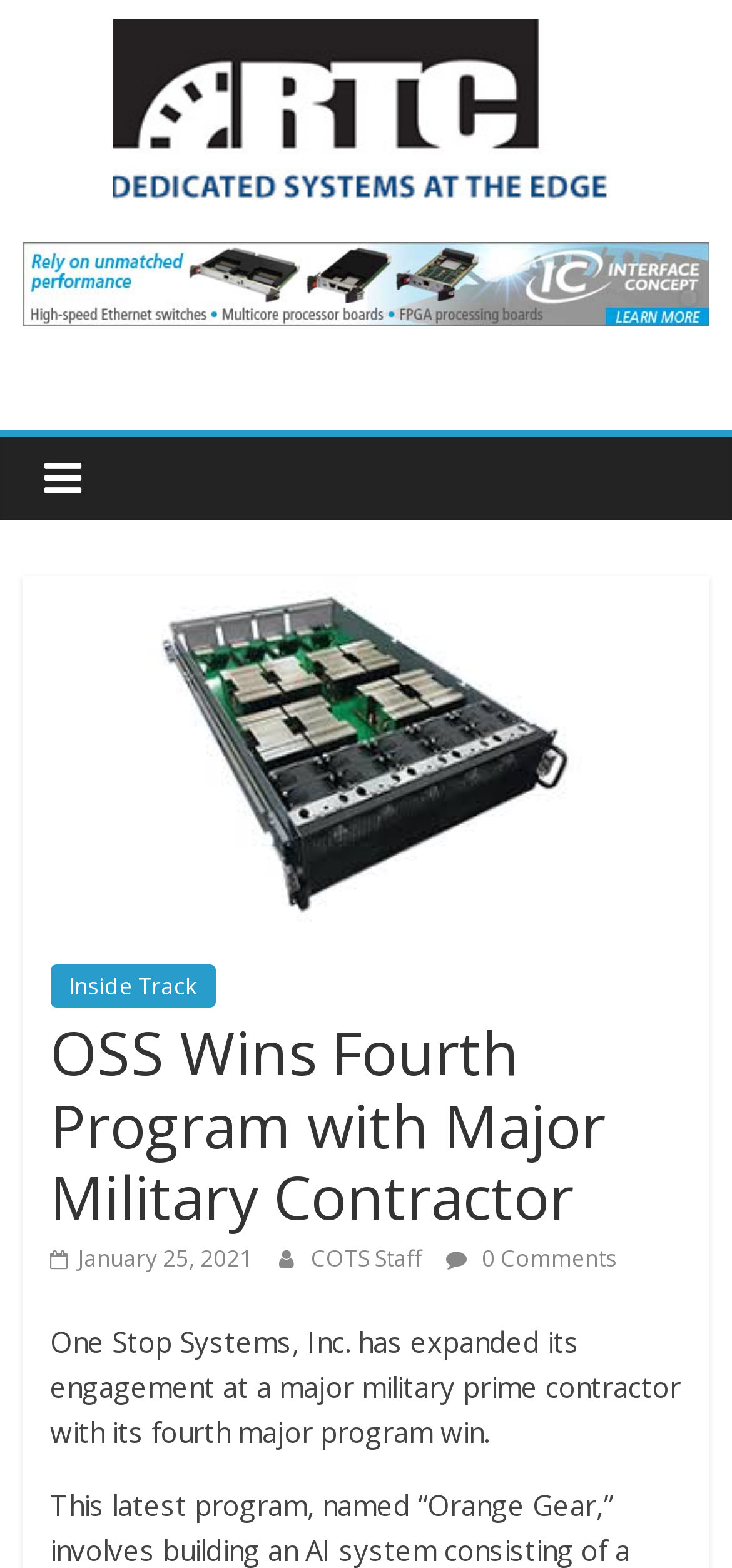What is the company that won the fourth major program?
Kindly offer a comprehensive and detailed response to the question.

The company that won the fourth major program can be found in the article text, where it is written as 'One Stop Systems, Inc. has expanded its engagement at a major military prime contractor with its fourth major program win.'